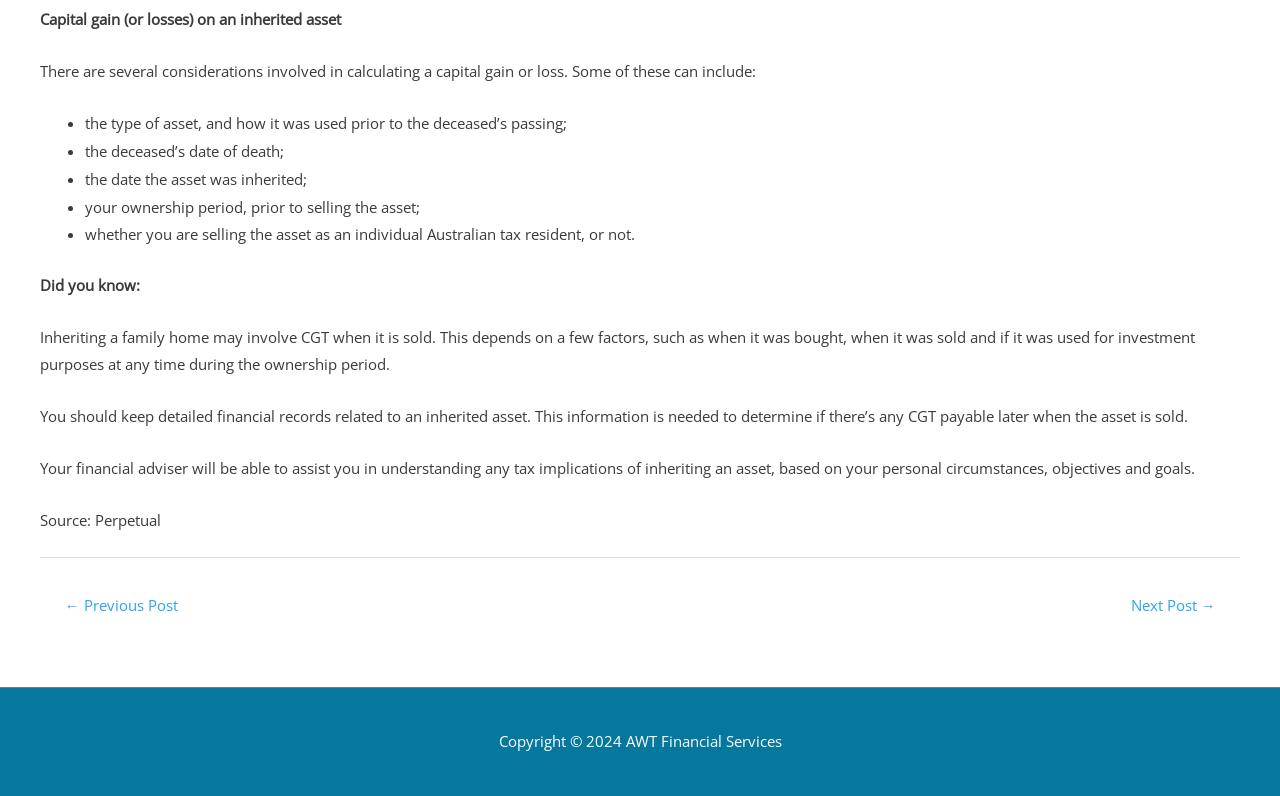Who can assist with understanding tax implications?
Please provide a comprehensive answer to the question based on the webpage screenshot.

According to the static text element, a financial adviser can assist in understanding any tax implications of inheriting an asset, based on personal circumstances, objectives, and goals.